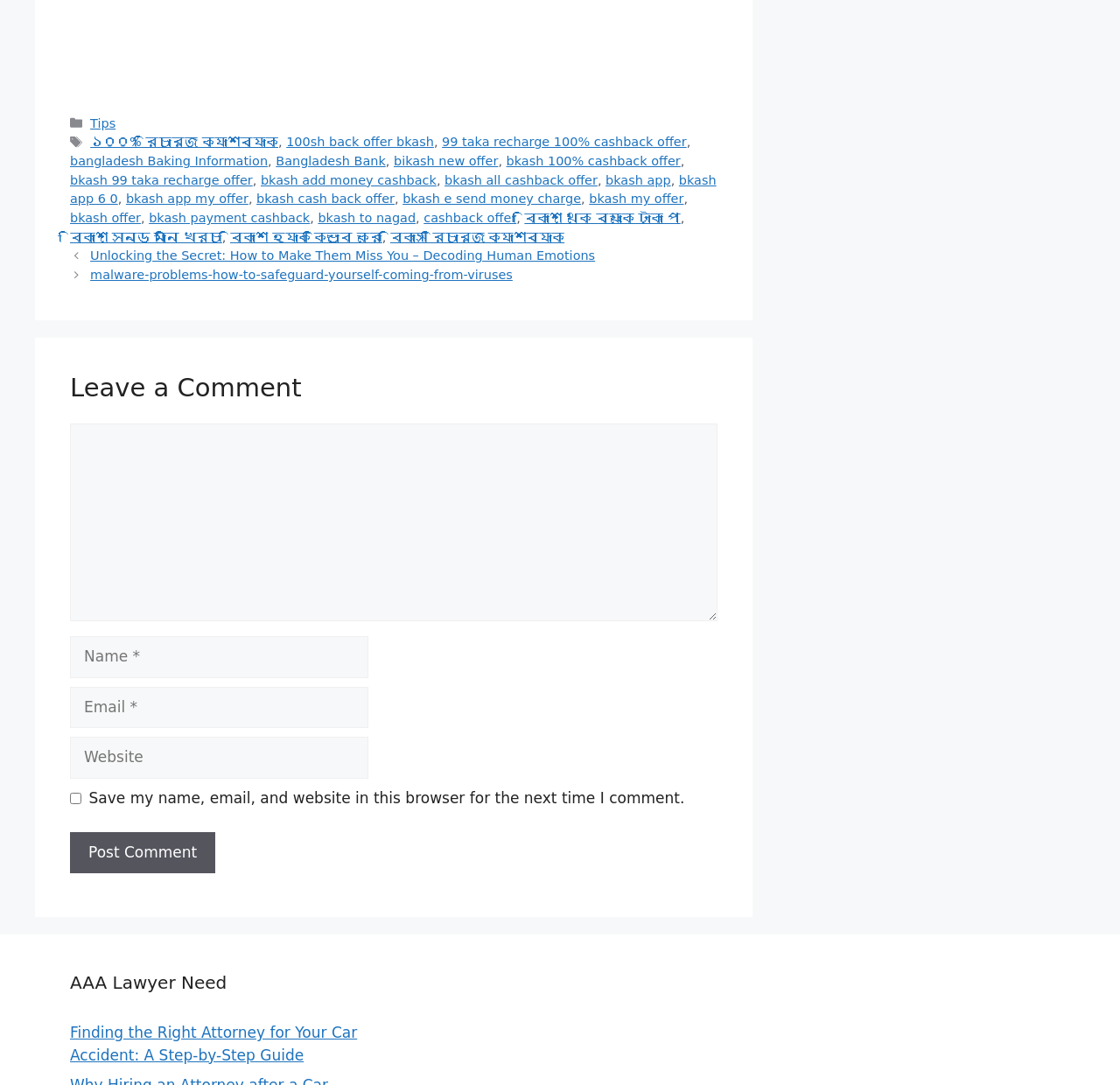Determine the bounding box coordinates of the clickable element to achieve the following action: 'Read the article 'Finding the Right Attorney for Your Car Accident: A Step-by-Step Guide''. Provide the coordinates as four float values between 0 and 1, formatted as [left, top, right, bottom].

[0.062, 0.944, 0.319, 0.98]